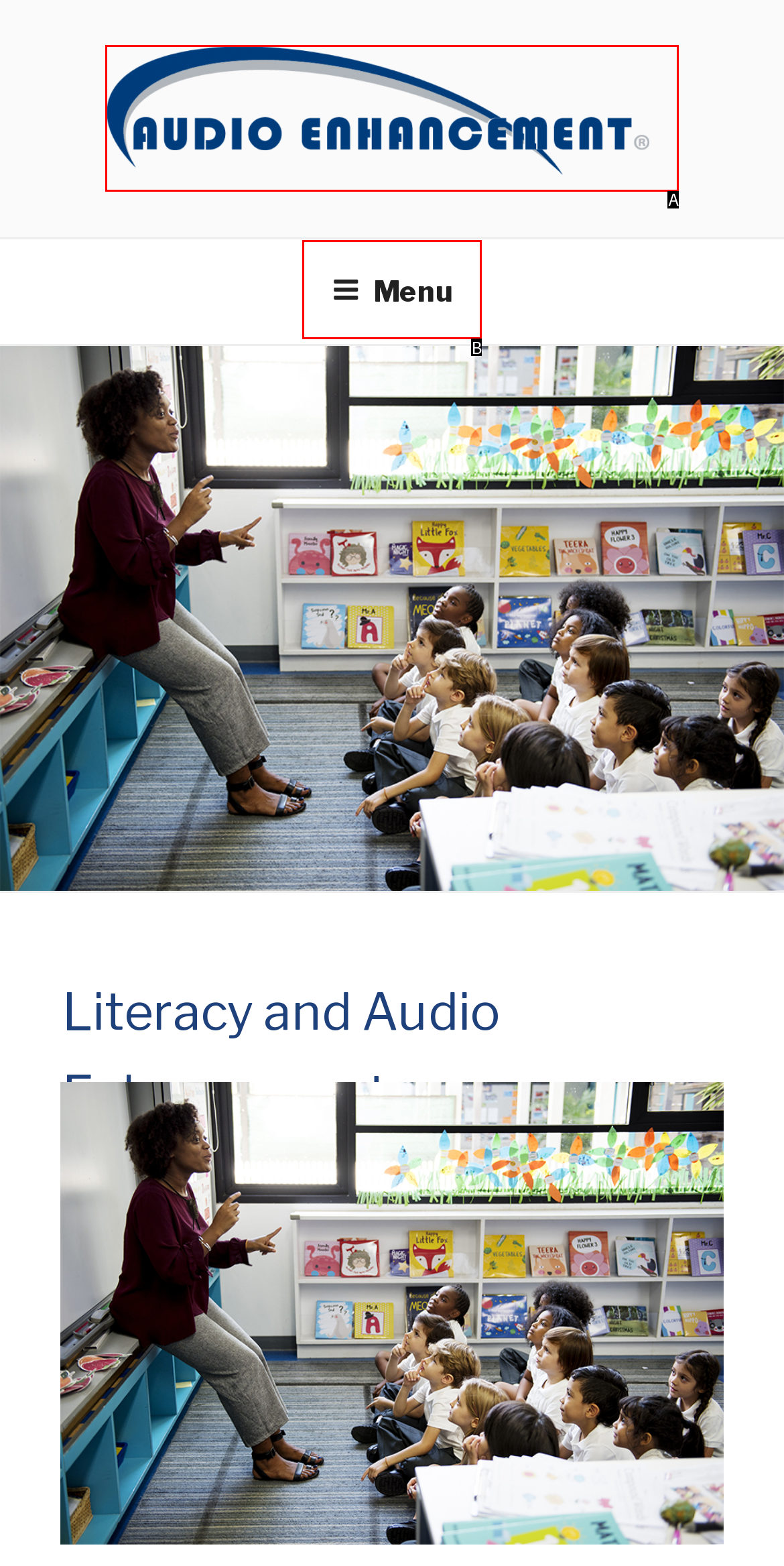Using the provided description: Menu, select the HTML element that corresponds to it. Indicate your choice with the option's letter.

B